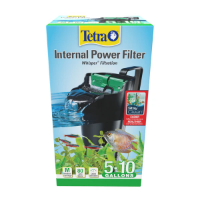Give a thorough and detailed caption for the image.

The image showcases the Tetra Whisper 5-10 Internal Submersible Water Filter, designed for aquariums ranging from 5 to 10 gallons. The packaging prominently displays the product's sleek design, featuring a black filtration unit with green elements, alongside visuals of vibrant aquatic life, emphasizing its suitability for maintaining a clean and healthy environment for fish. The top of the box includes the Tetra logo, highlighting the brand's commitment to effective aquarium care. This filter is marketed as an essential tool for ensuring optimal water quality, making it an ideal choice for both novice and experienced fishkeepers looking to promote aquatic health.